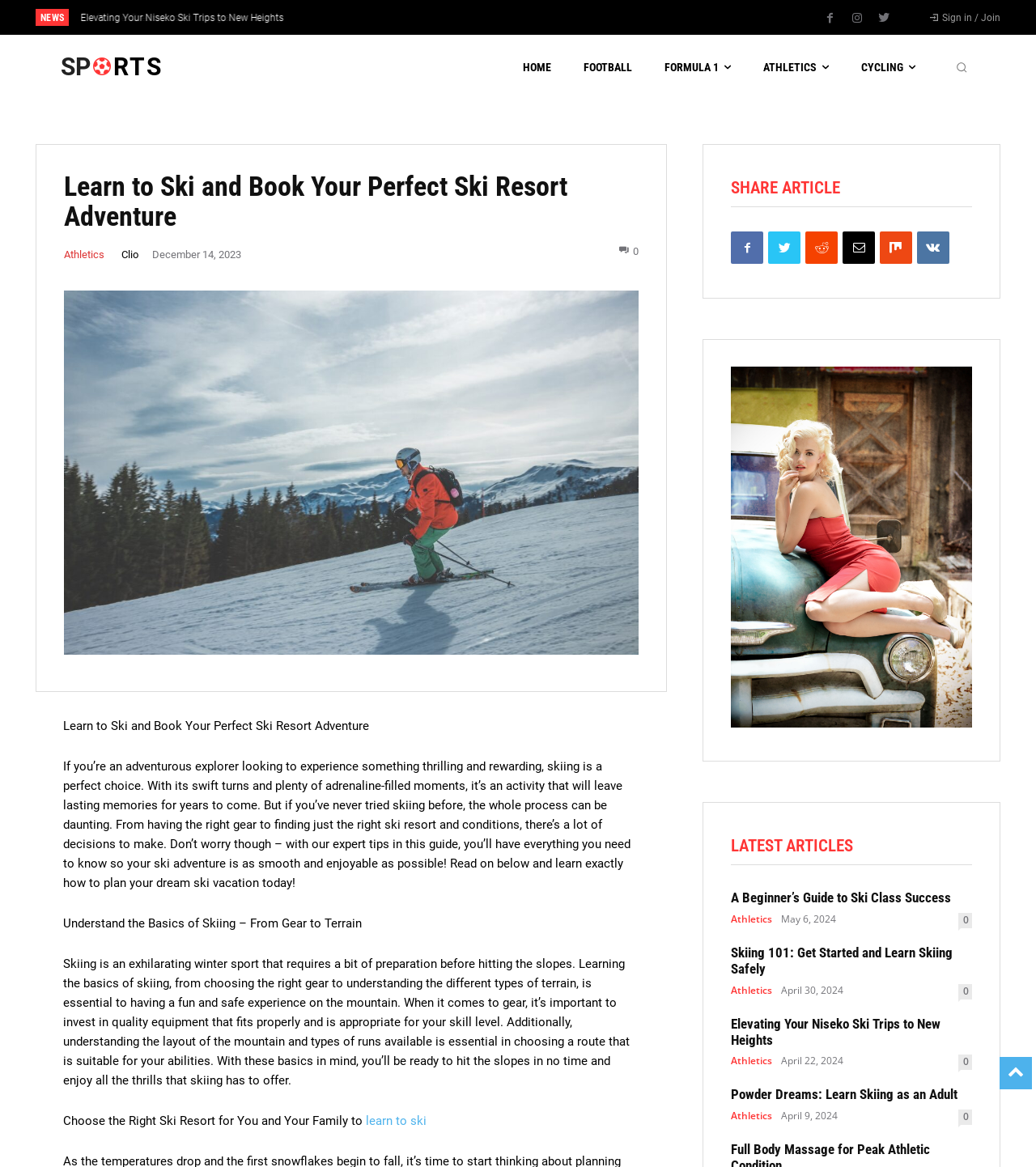What is the main topic of this webpage?
Look at the webpage screenshot and answer the question with a detailed explanation.

Based on the webpage content, including the headings and article text, it is clear that the main topic of this webpage is skiing, providing guides and tips for learning to ski and booking ski resort adventures.